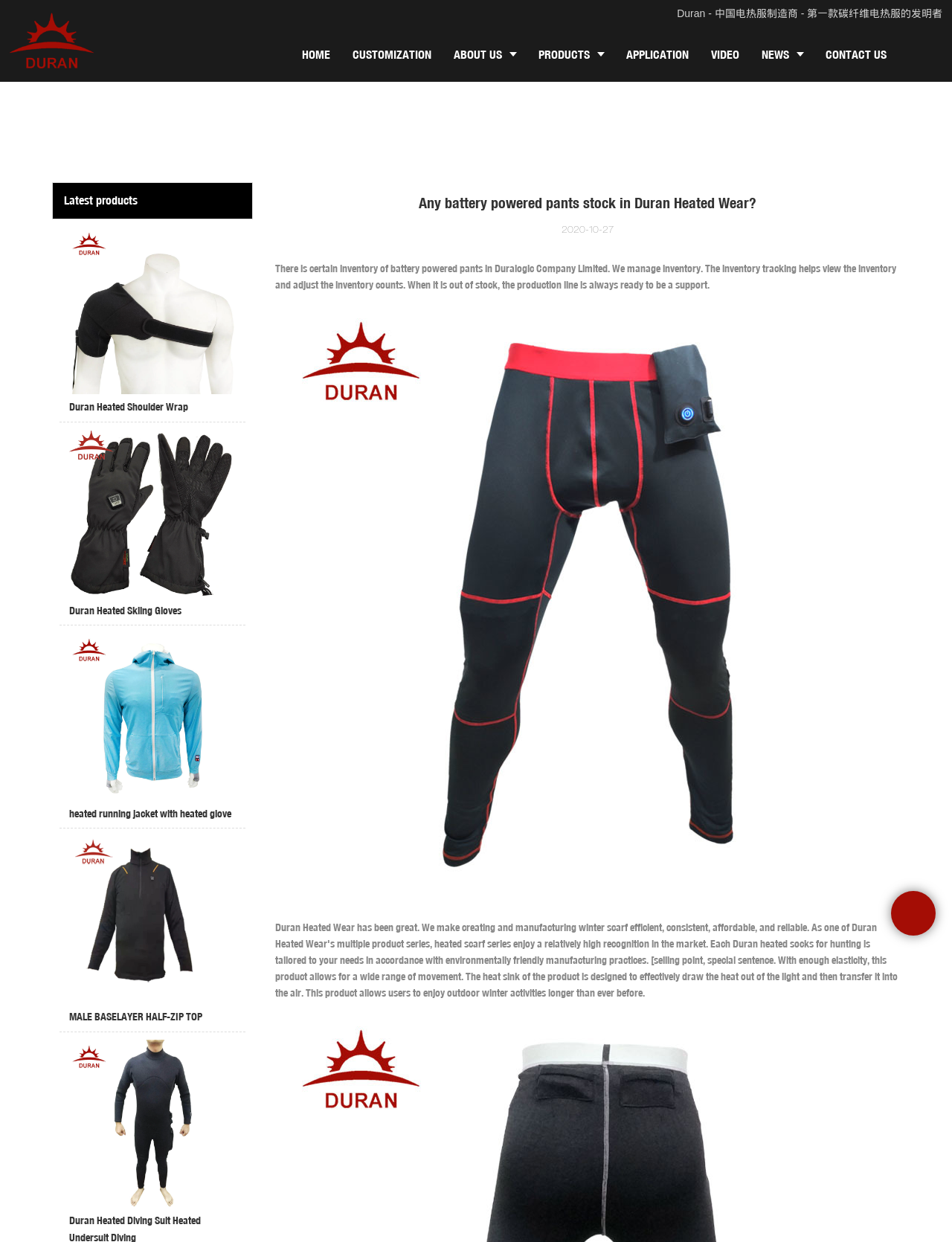Find the bounding box coordinates of the clickable element required to execute the following instruction: "Click the logo". Provide the coordinates as four float numbers between 0 and 1, i.e., [left, top, right, bottom].

[0.01, 0.006, 0.244, 0.06]